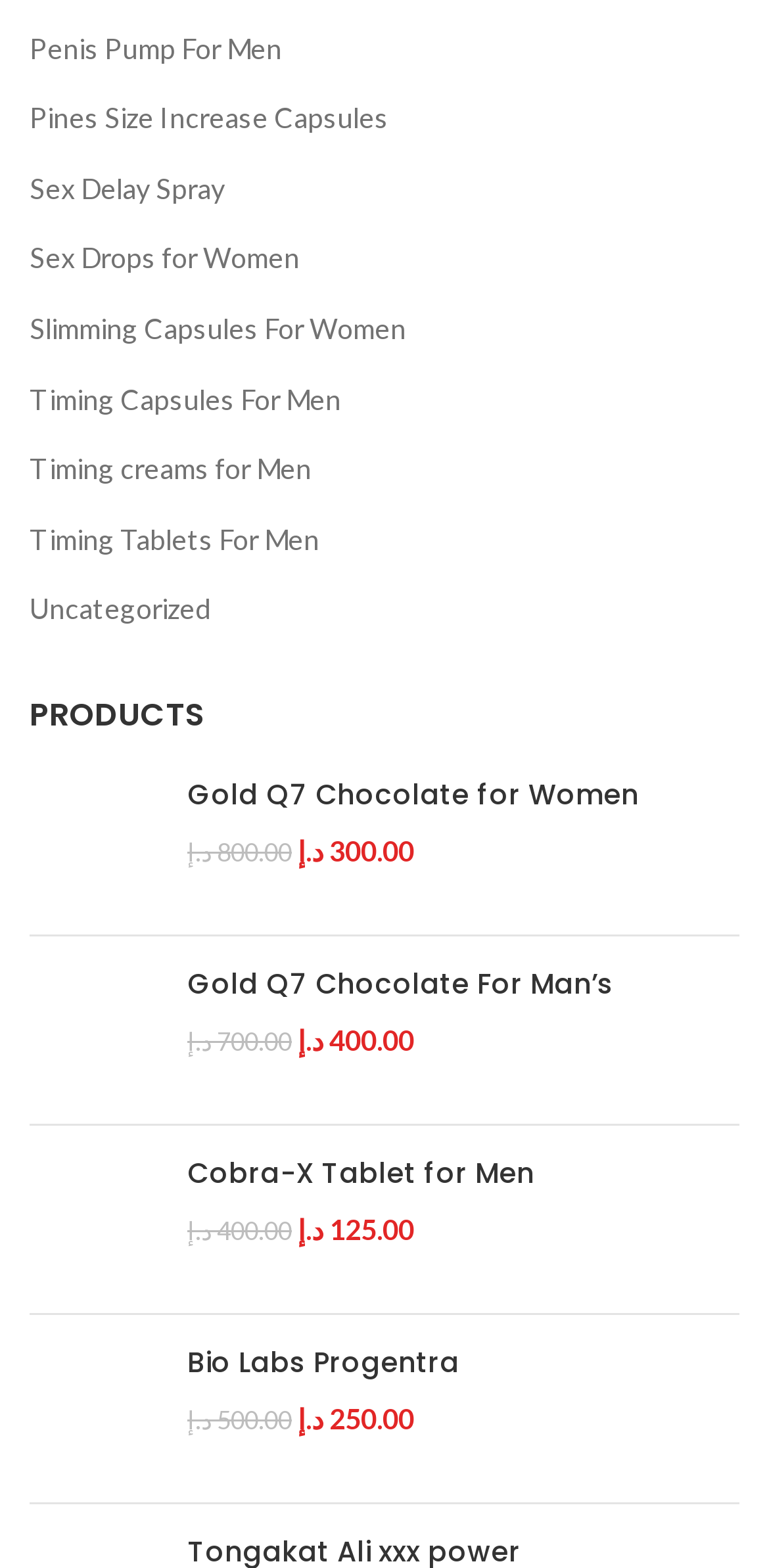Find the coordinates for the bounding box of the element with this description: "Sex Delay Spray".

[0.038, 0.098, 0.897, 0.143]